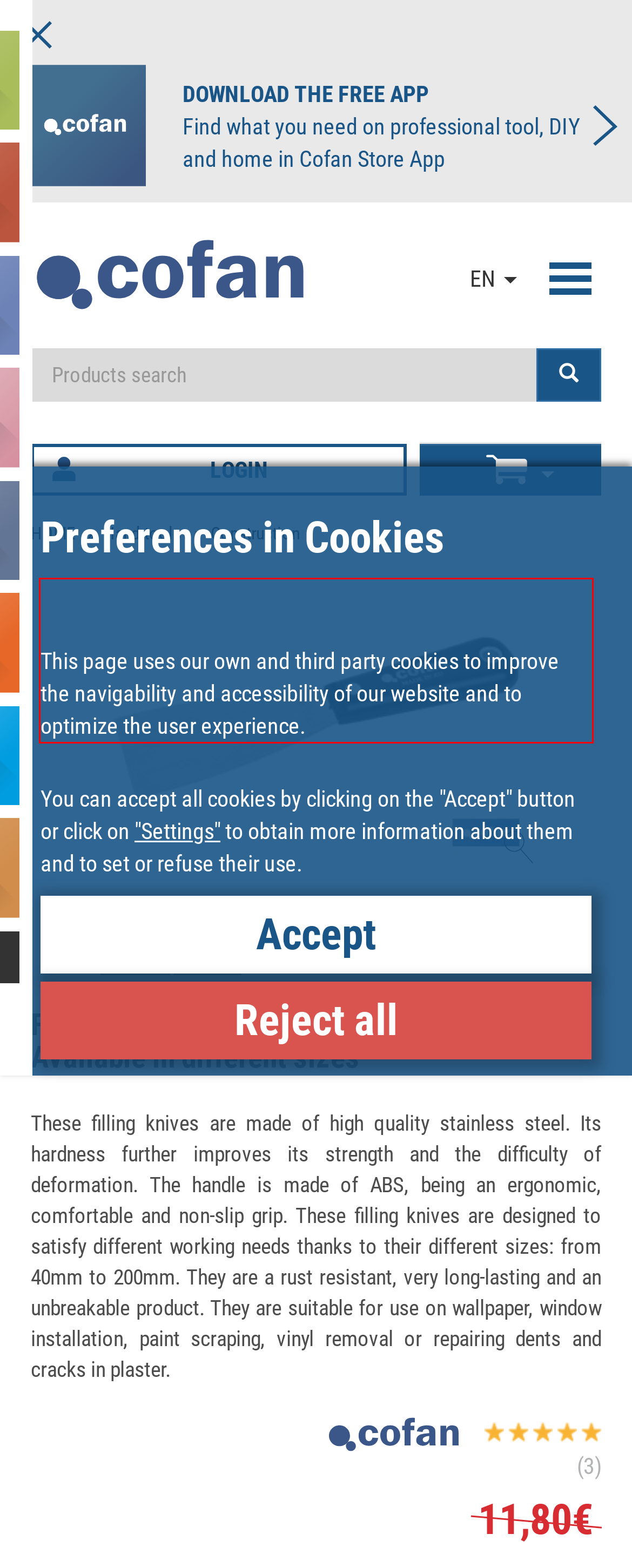Using the provided screenshot of a webpage, recognize the text inside the red rectangle bounding box by performing OCR.

This page uses our own and third party cookies to improve the navigability and accessibility of our website and to optimize the user experience.